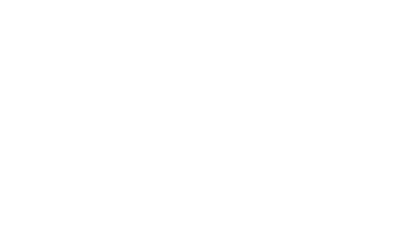Please use the details from the image to answer the following question comprehensively:
What is the background of the image?

The backdrop of the image is neutral, which emphasizes the dogs themselves and helps to focus the viewer's attention on the comparison of the two breeds.